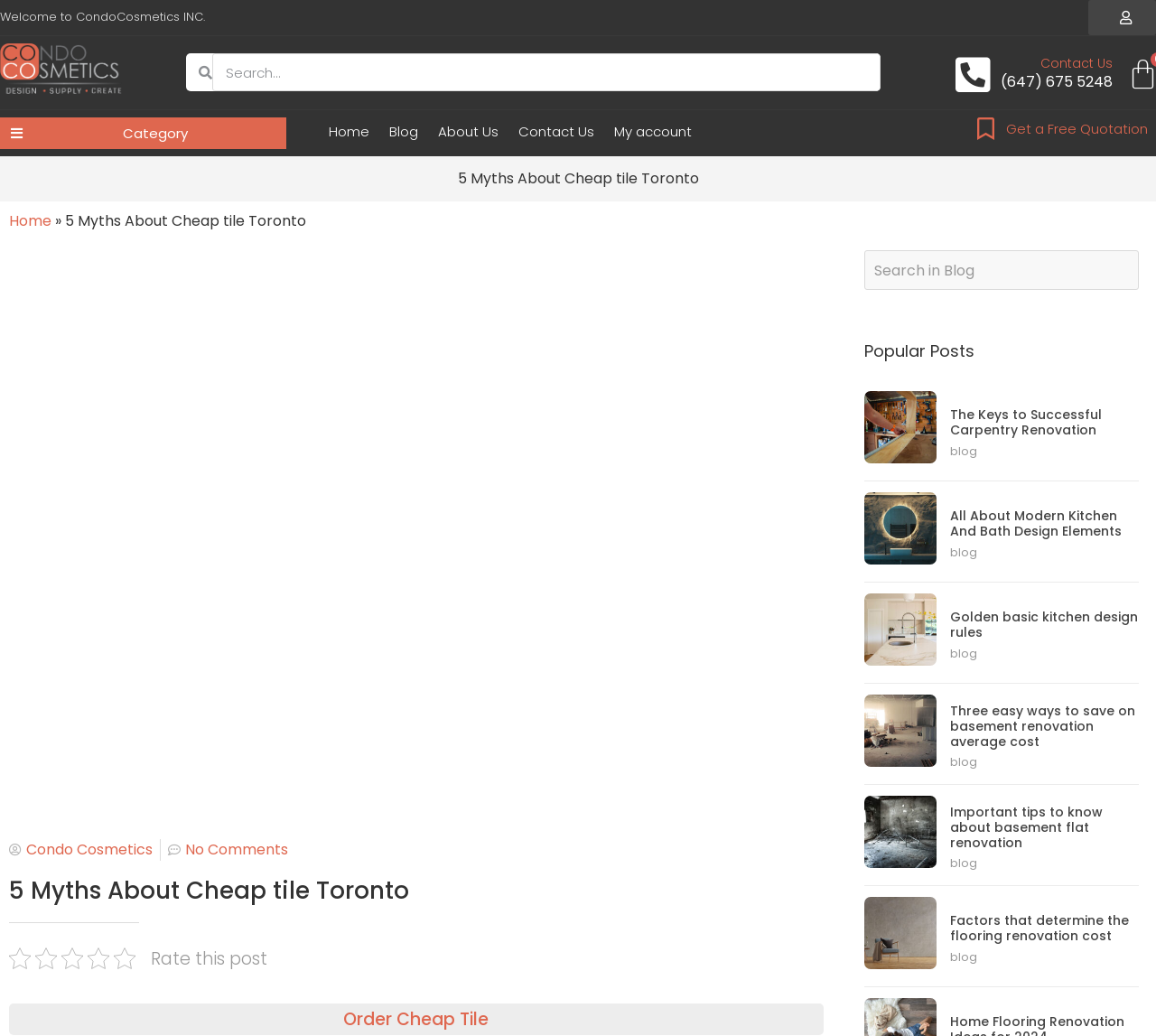Please answer the following question using a single word or phrase: What is the company name?

CondoCosmetics INC.